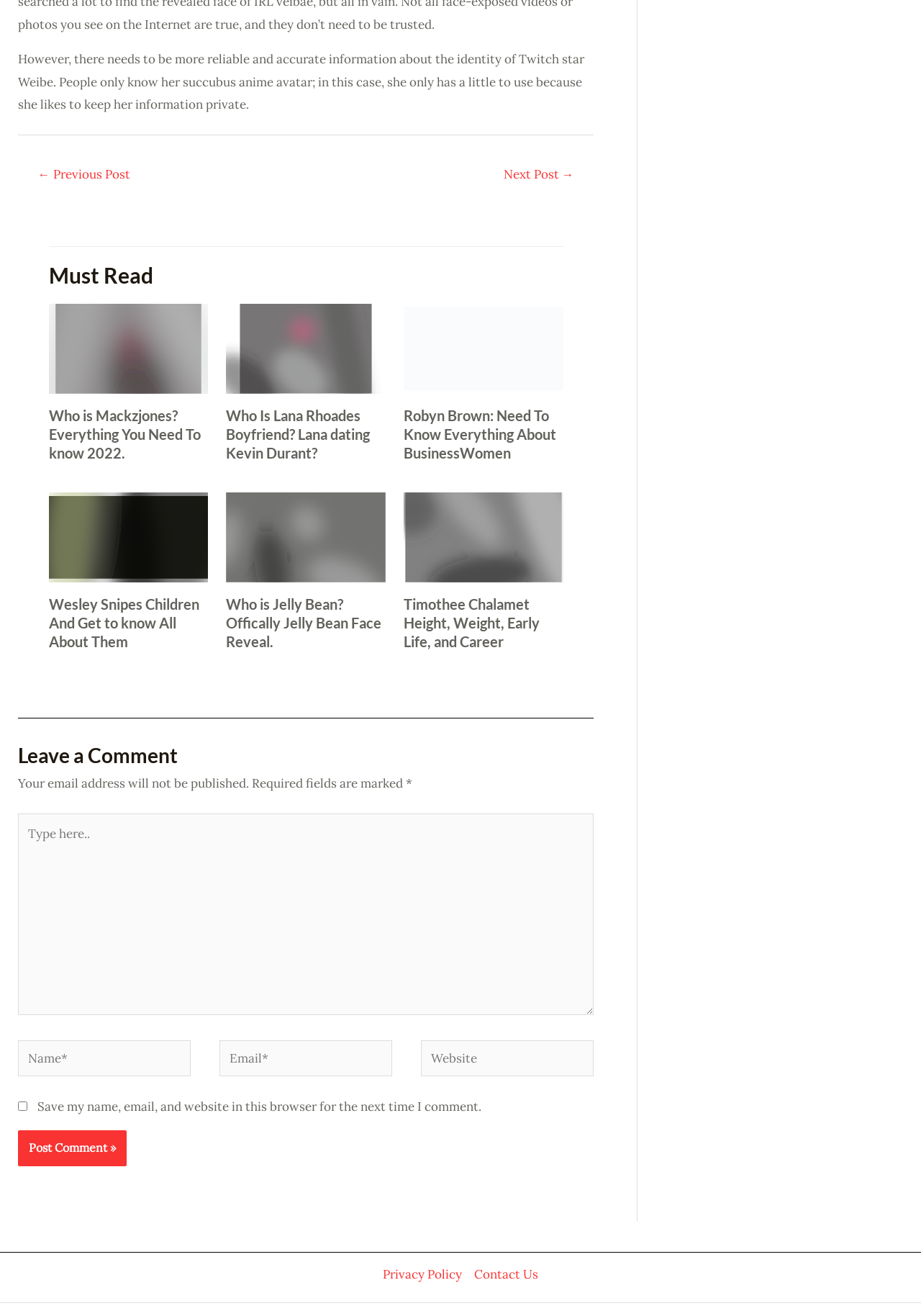Provide your answer in a single word or phrase: 
What is required to submit a comment?

Name and Email